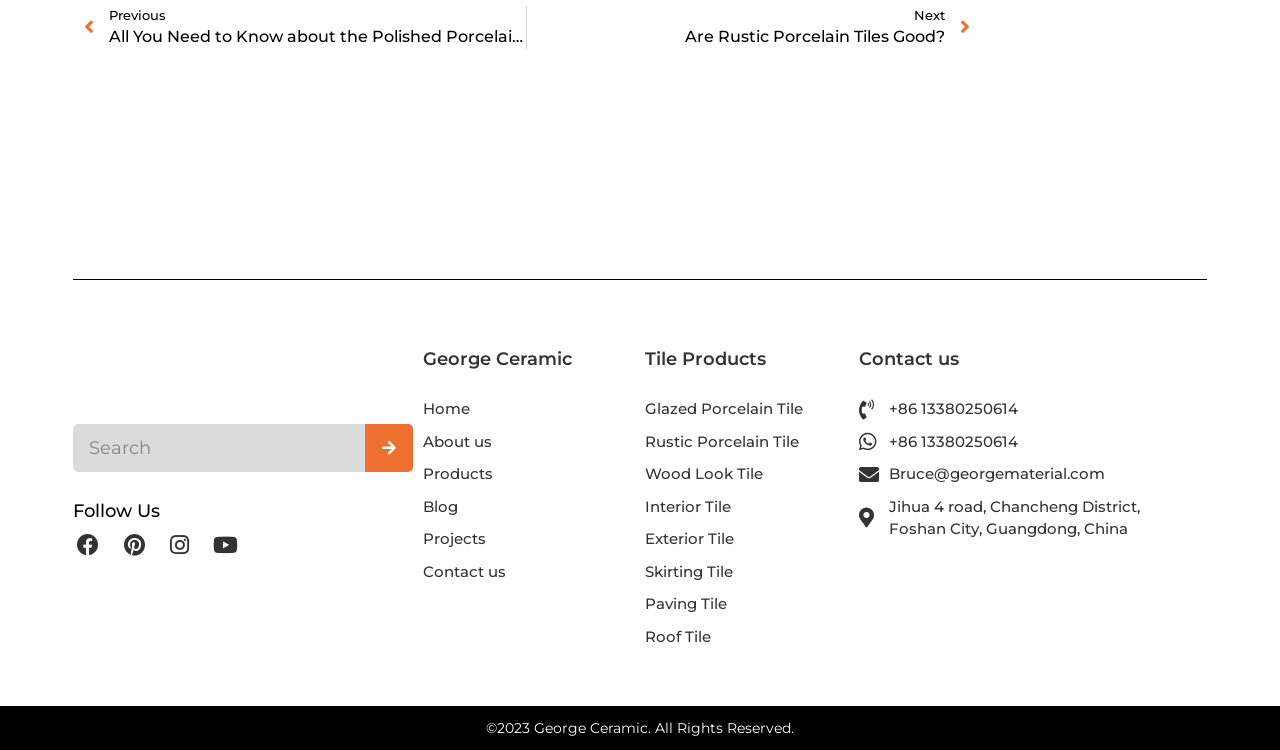Can you identify the bounding box coordinates of the clickable region needed to carry out this instruction: 'Learn about Glazed Porcelain Tile'? The coordinates should be four float numbers within the range of 0 to 1, stated as [left, top, right, bottom].

[0.504, 0.531, 0.655, 0.561]